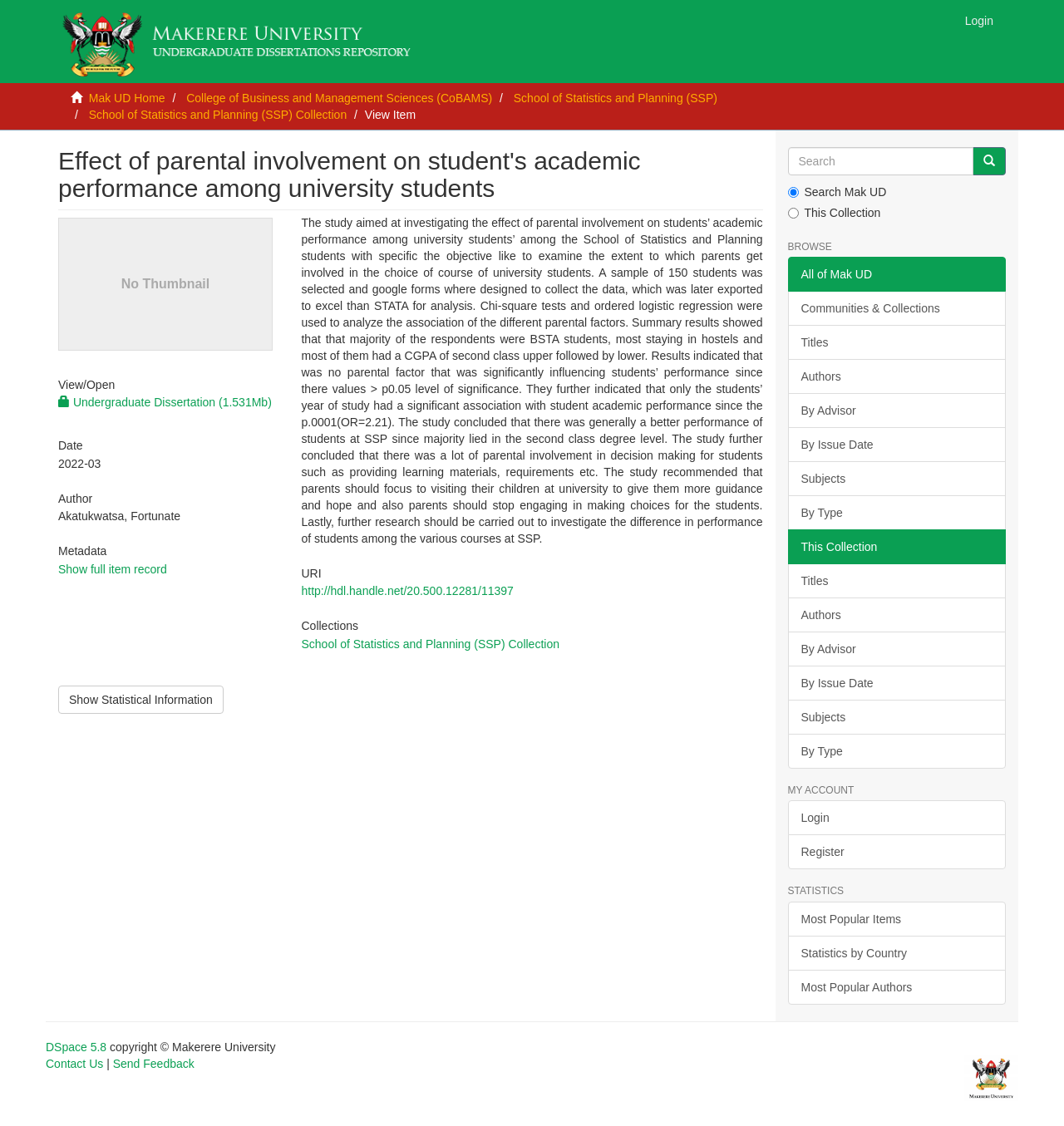Given the description: "Authors", determine the bounding box coordinates of the UI element. The coordinates should be formatted as four float numbers between 0 and 1, [left, top, right, bottom].

[0.74, 0.319, 0.945, 0.35]